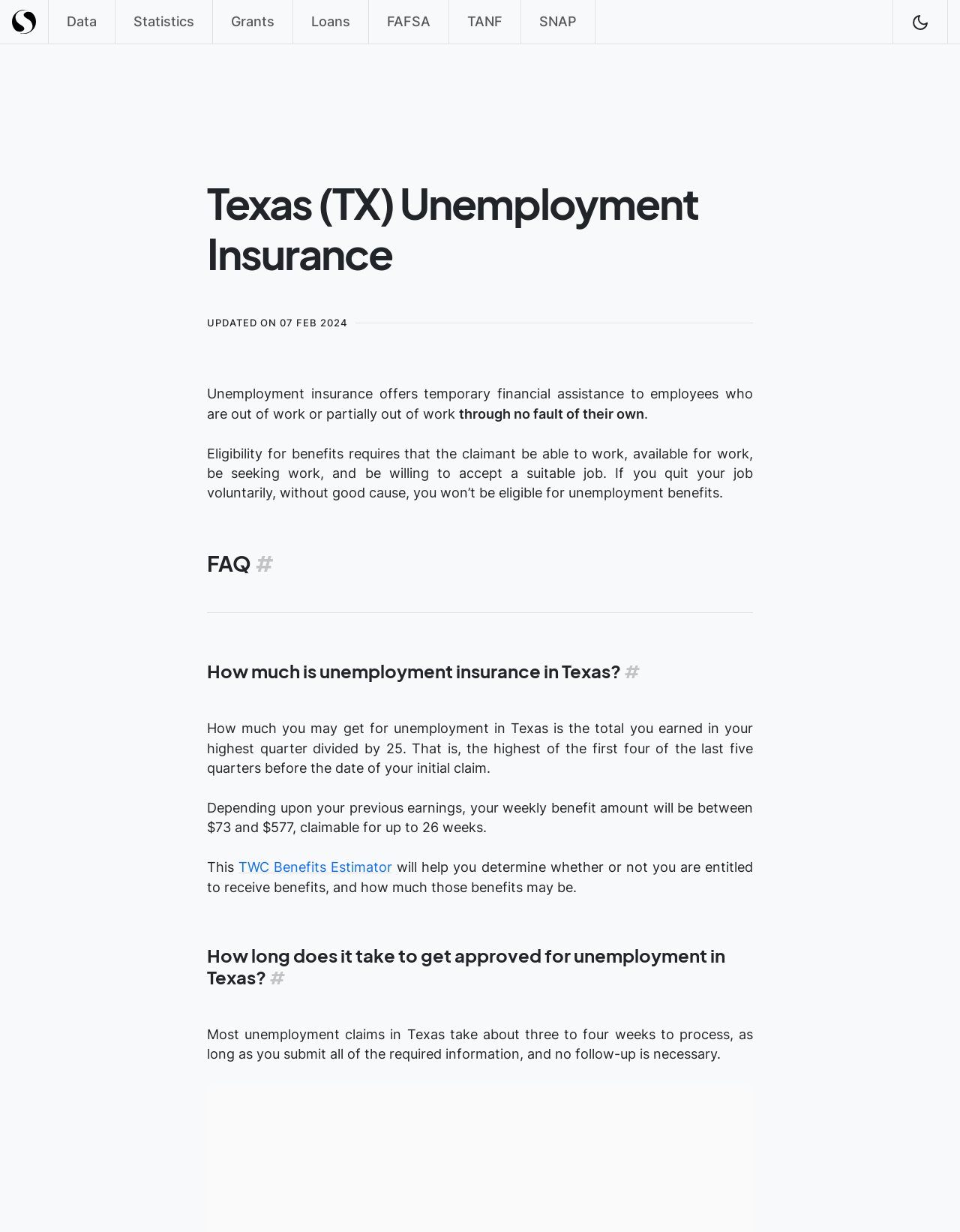With reference to the screenshot, provide a detailed response to the question below:
What is the maximum duration of unemployment benefits in Texas?

According to the webpage, unemployment benefits can be claimed for up to 26 weeks, depending on the previous earnings of the claimant.